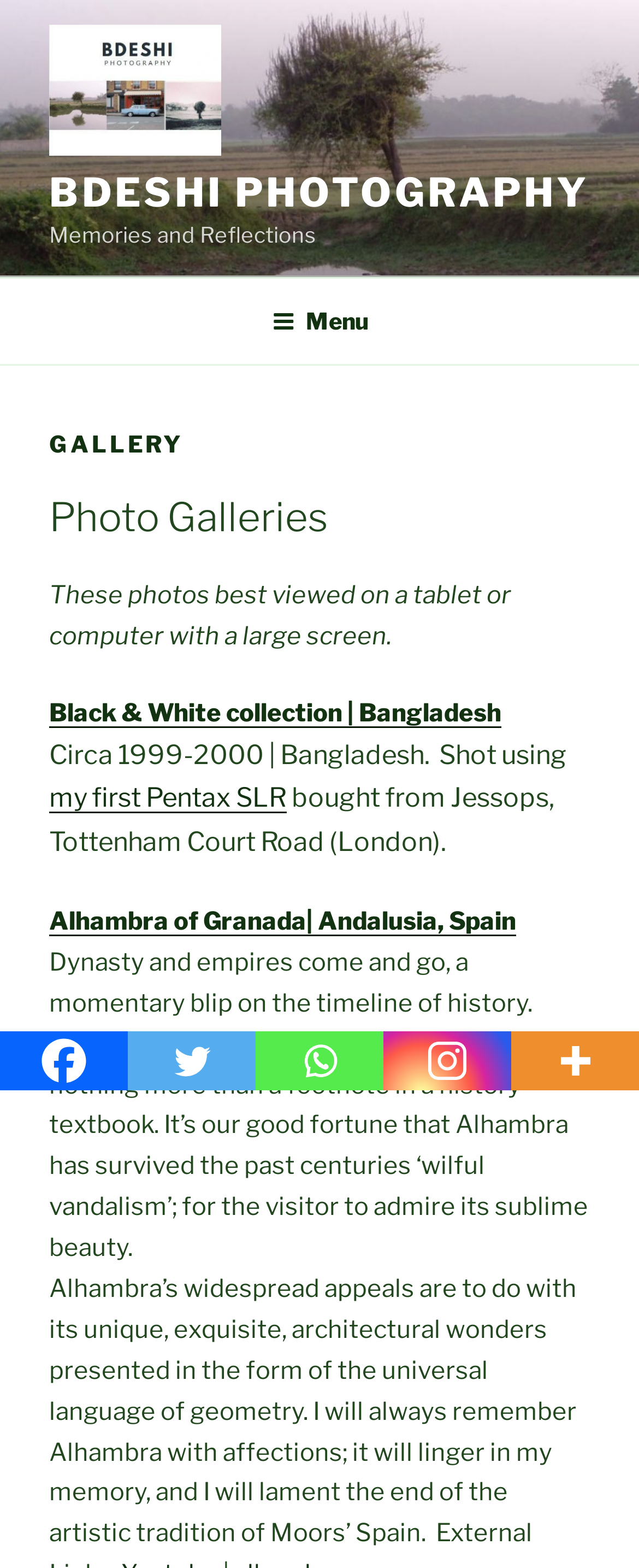How many social media links are there?
Can you provide a detailed and comprehensive answer to the question?

There are five social media links at the bottom of the webpage, which are Facebook, Twitter, Whatsapp, Instagram, and More.